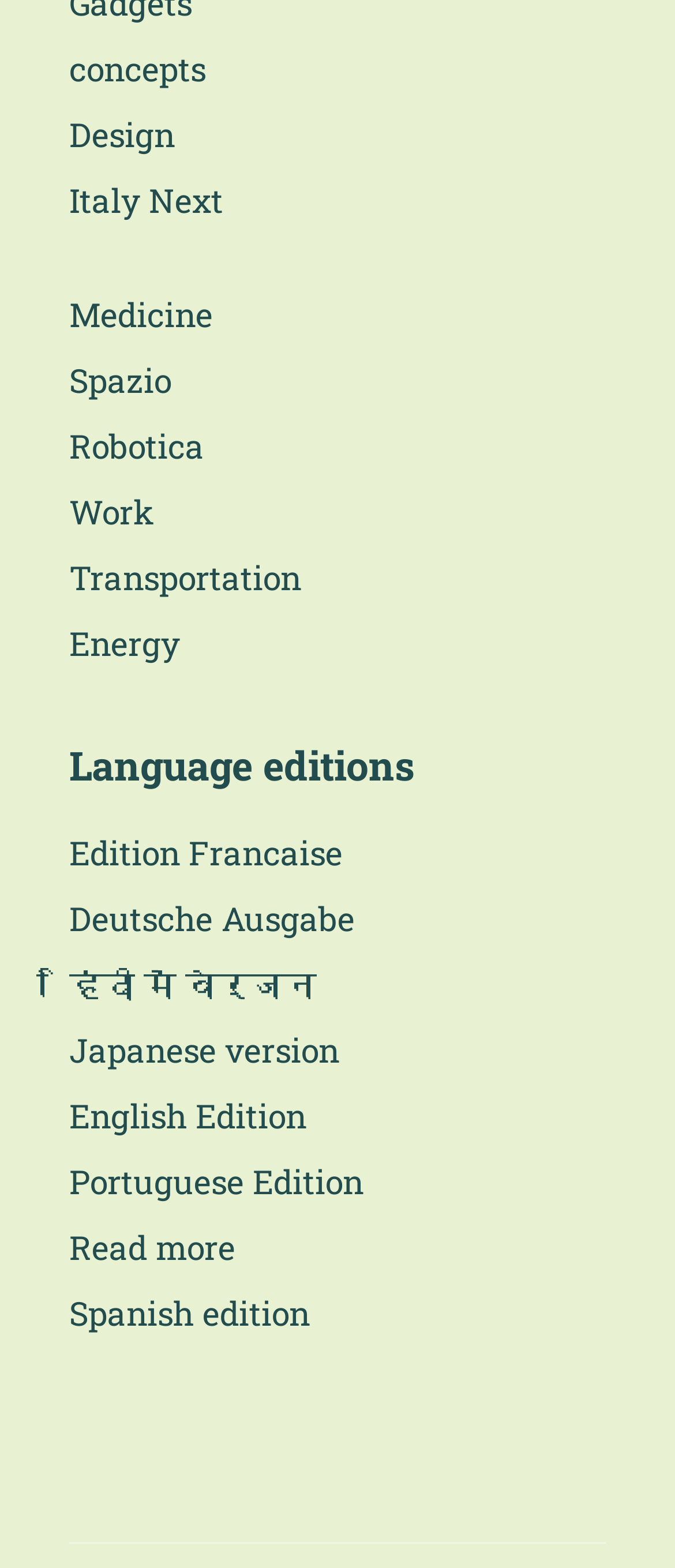Provide the bounding box coordinates in the format (top-left x, top-left y, bottom-right x, bottom-right y). All values are floating point numbers between 0 and 1. Determine the bounding box coordinate of the UI element described as: TransportationUncategorized

[0.103, 0.353, 0.446, 0.385]